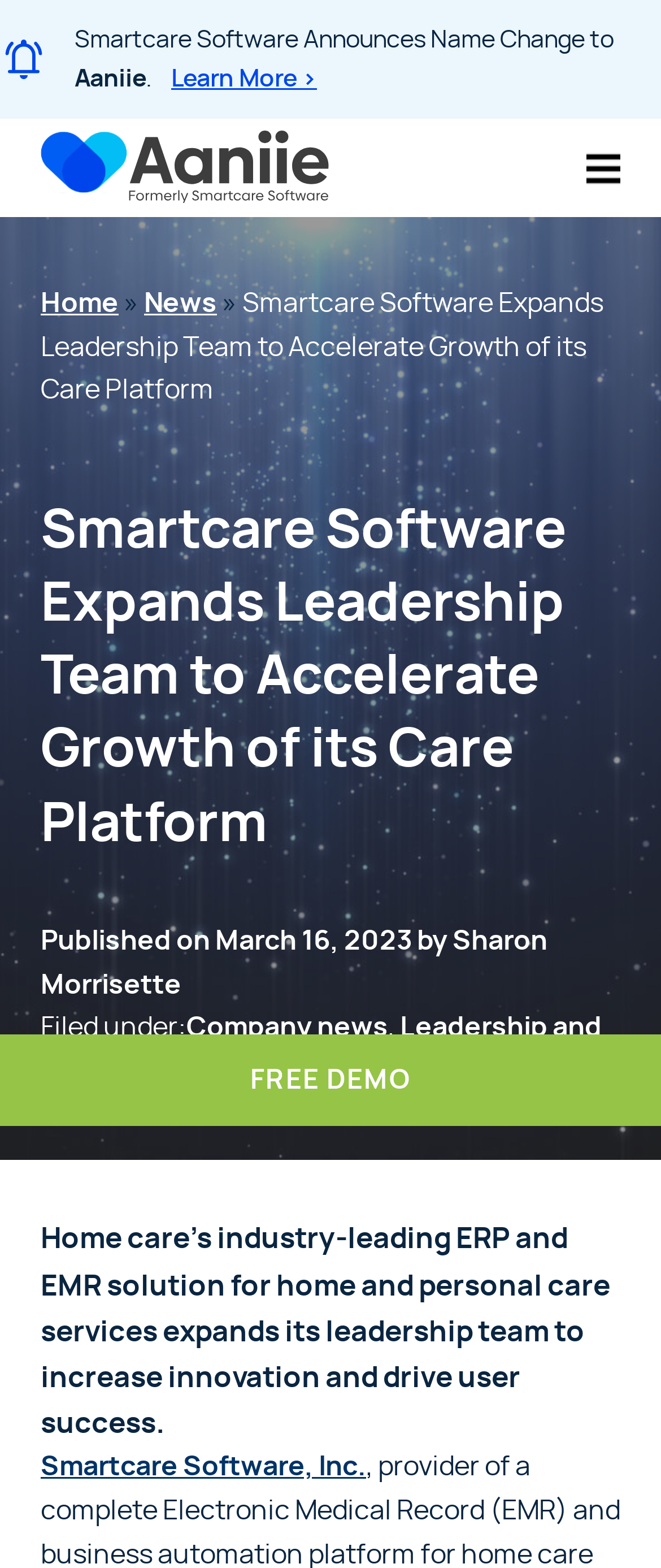Locate the bounding box coordinates of the region to be clicked to comply with the following instruction: "Open the menu". The coordinates must be four float numbers between 0 and 1, in the form [left, top, right, bottom].

[0.887, 0.096, 0.938, 0.118]